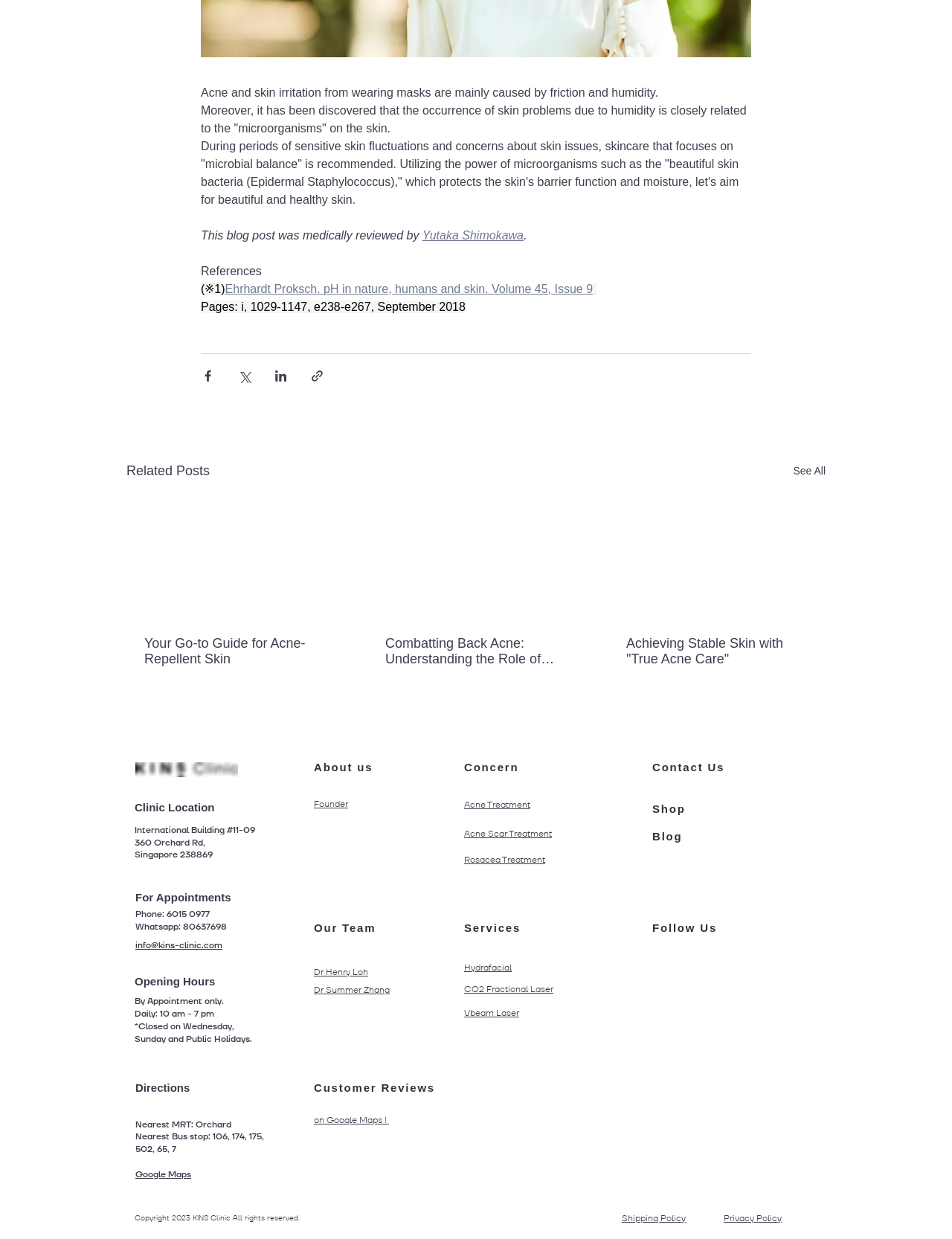Identify the bounding box of the UI component described as: "Reports".

None